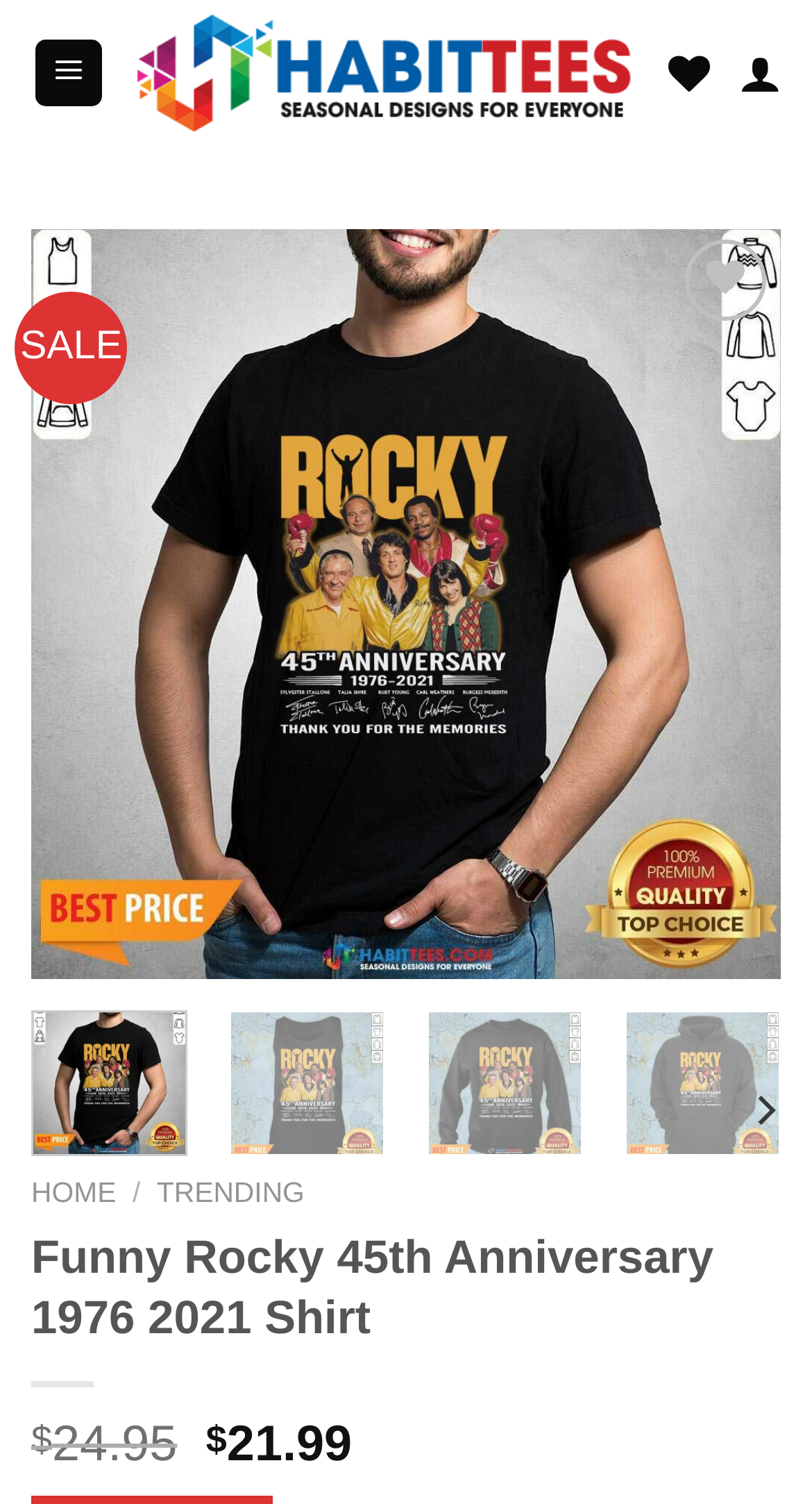What is the name of the shirt?
Look at the image and answer with only one word or phrase.

Funny Rocky 45th Anniversary 1976 2021 Shirt